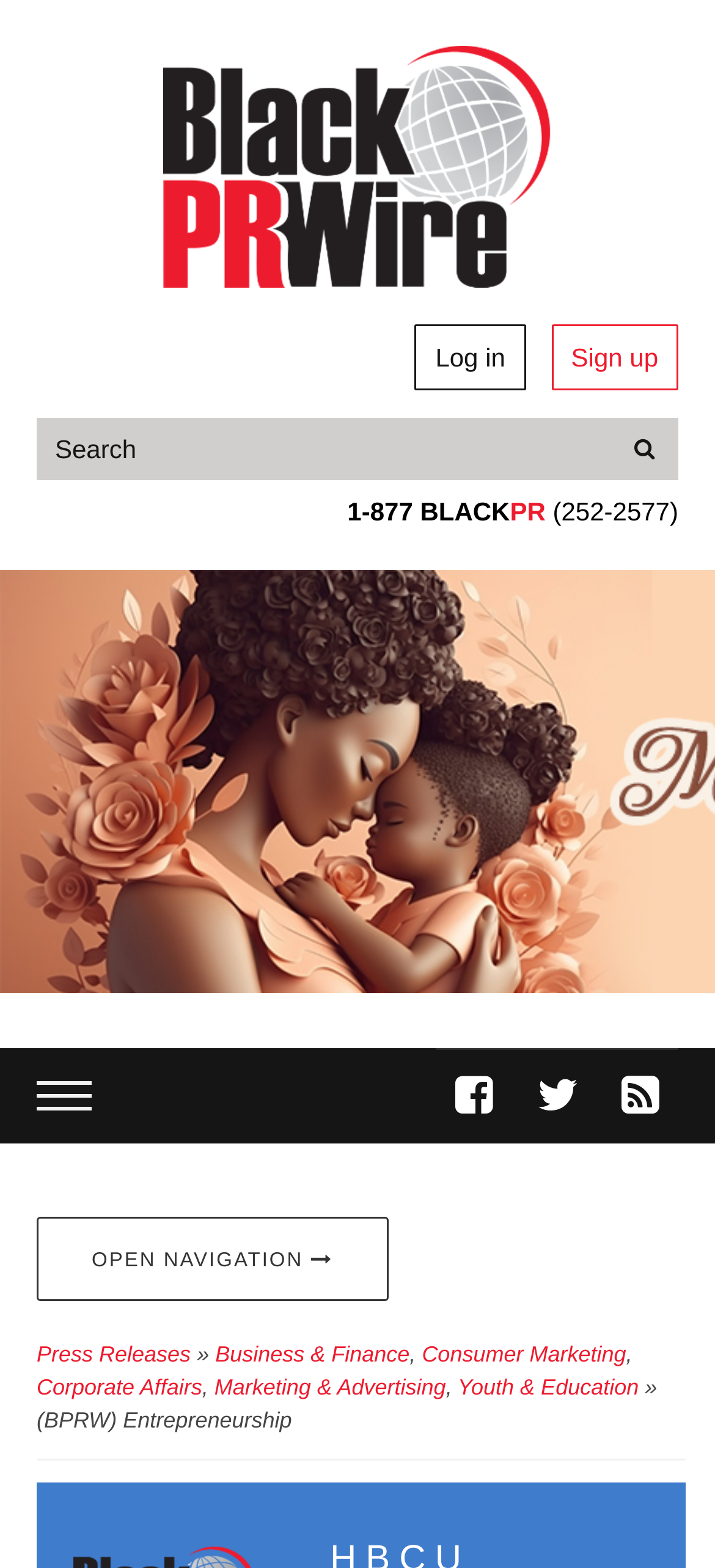Determine the bounding box coordinates for the region that must be clicked to execute the following instruction: "go to homepage".

[0.228, 0.029, 0.772, 0.183]